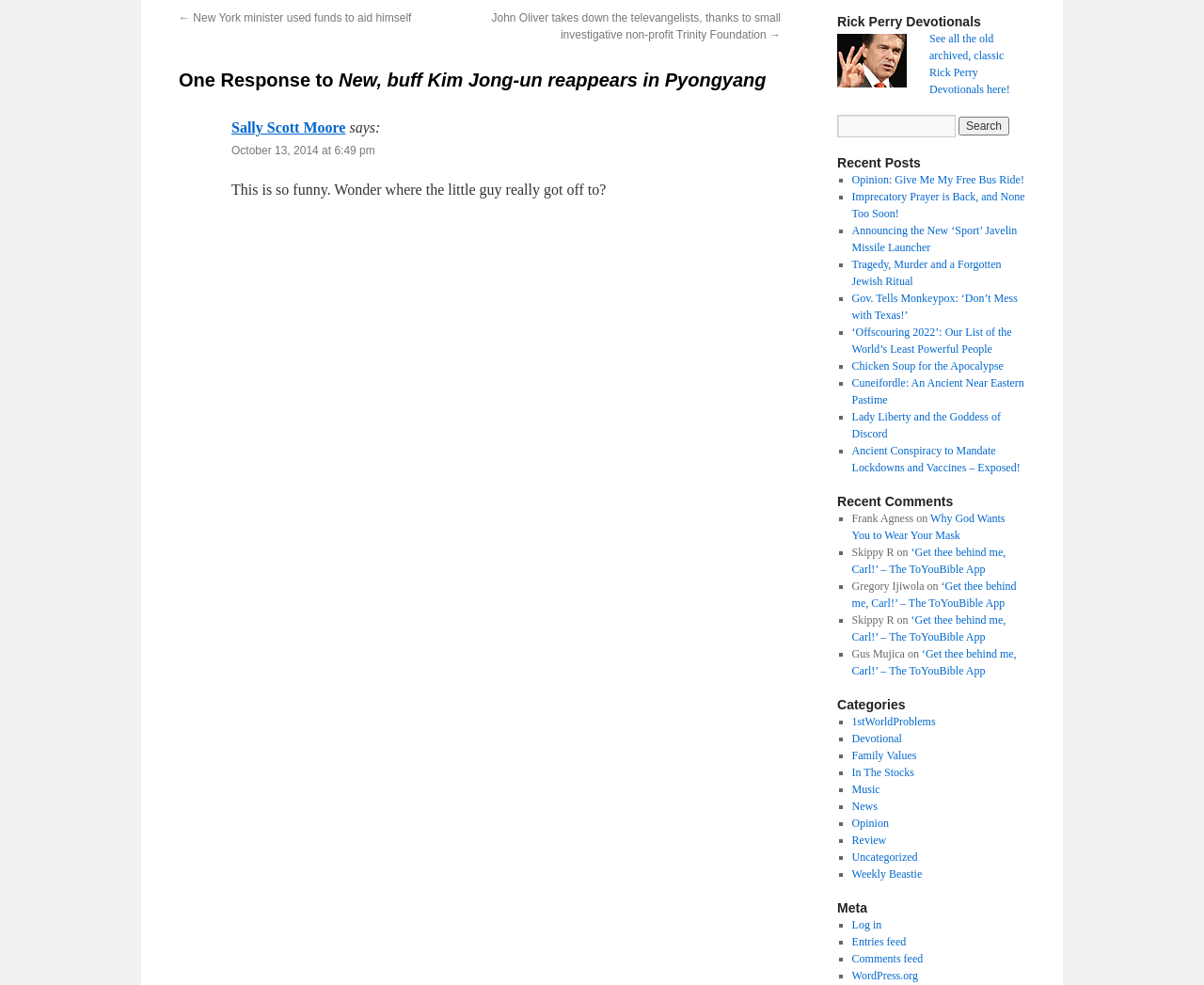Please specify the bounding box coordinates in the format (top-left x, top-left y, bottom-right x, bottom-right y), with values ranging from 0 to 1. Identify the bounding box for the UI component described as follows: WordPress.org

[0.707, 0.984, 0.763, 0.997]